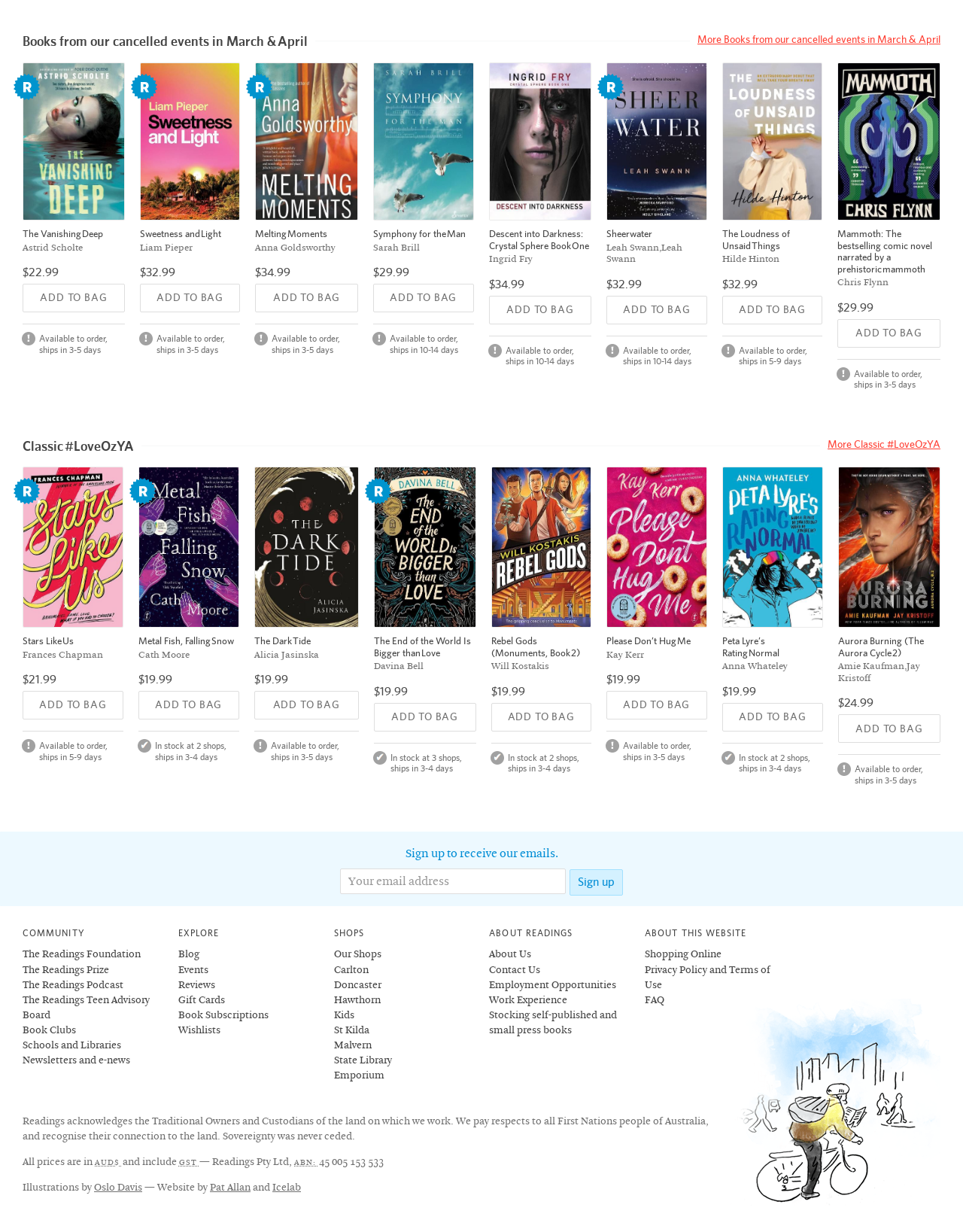Please provide a comprehensive answer to the question based on the screenshot: How many books are available to order with a shipping time of 3-5 days?

To find the number of books available to order with a shipping time of 3-5 days, I counted the number of text elements with the shipping information 'Available to order, ships in 3-5 days'. There are 5 such elements, each corresponding to a different book.